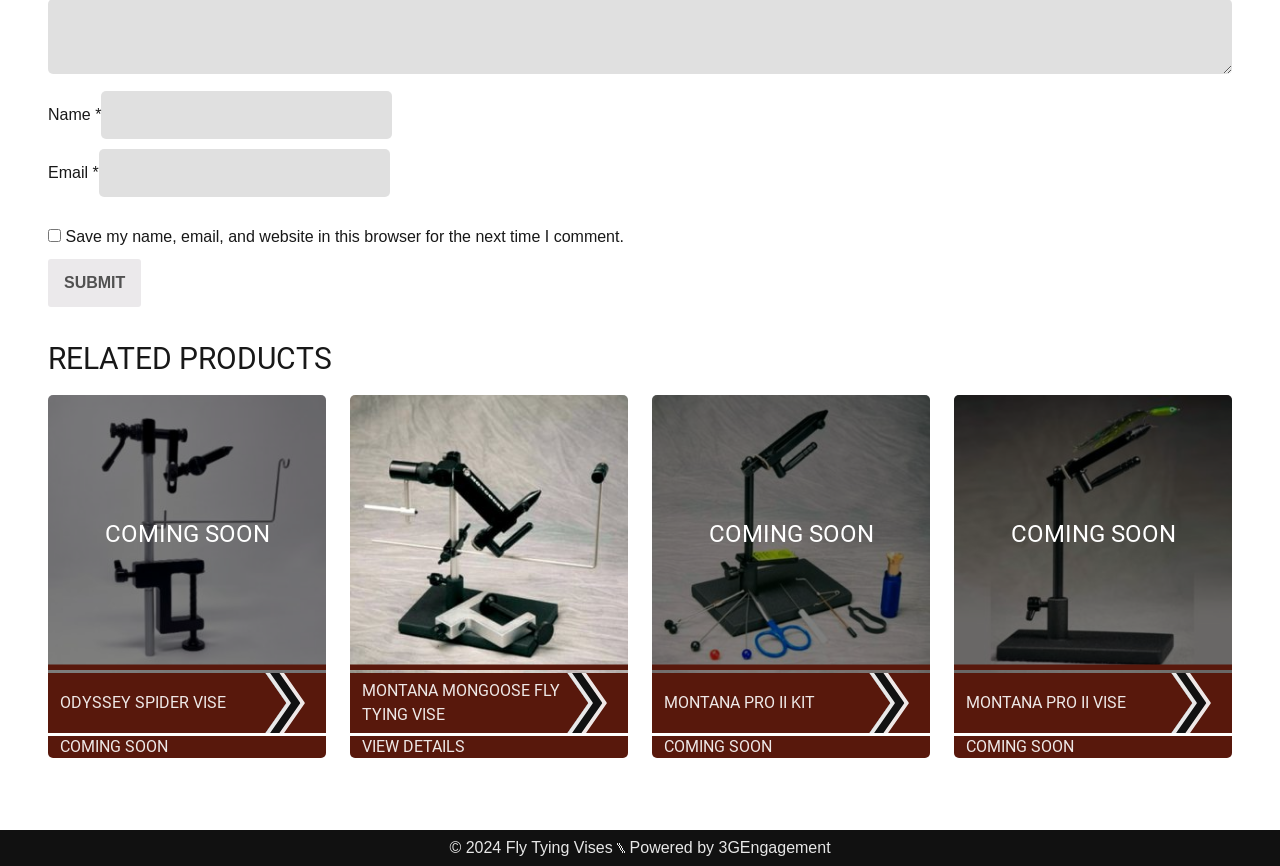Find the bounding box coordinates of the area to click in order to follow the instruction: "Enter your email".

[0.077, 0.172, 0.304, 0.227]